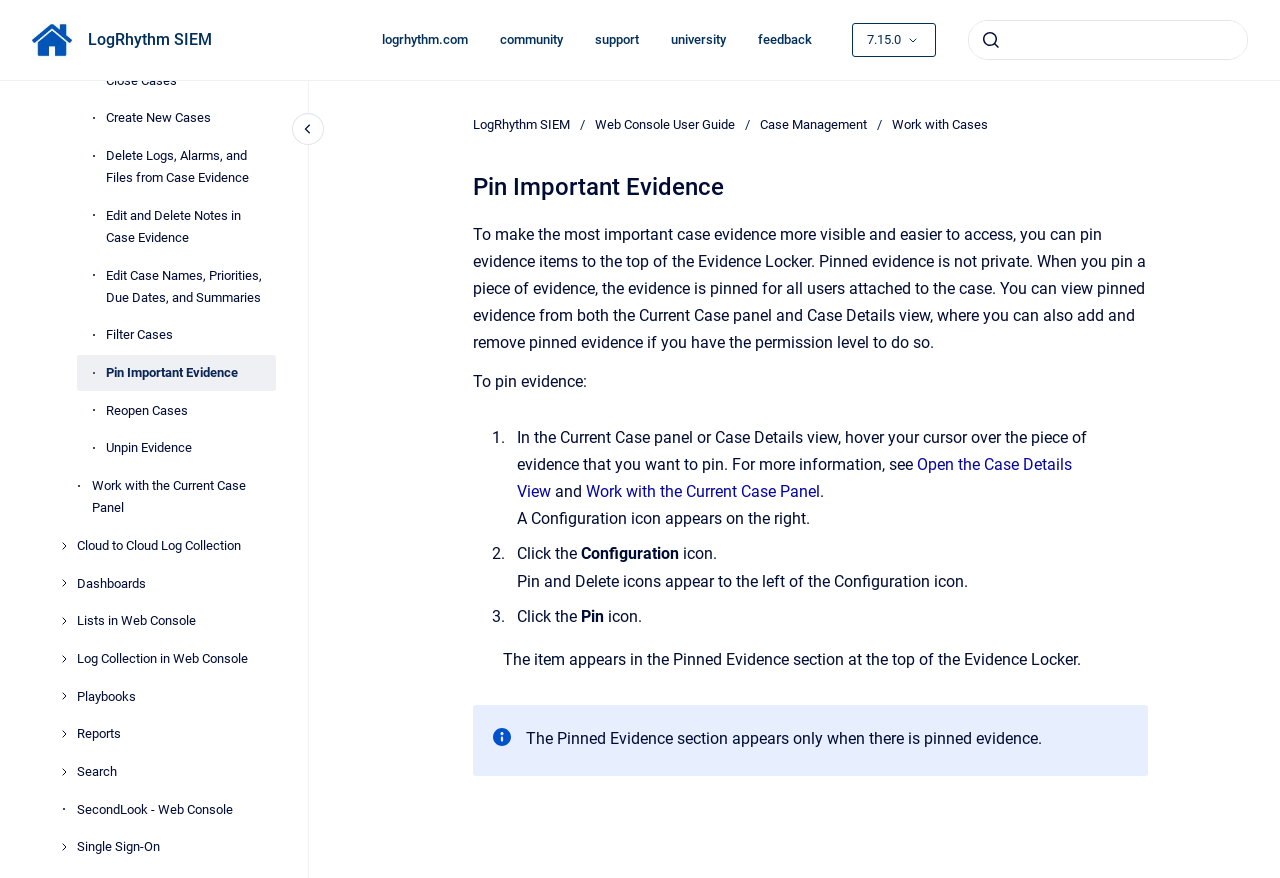What happens when you pin a piece of evidence?
Refer to the image and provide a one-word or short phrase answer.

It is pinned for all users attached to the case